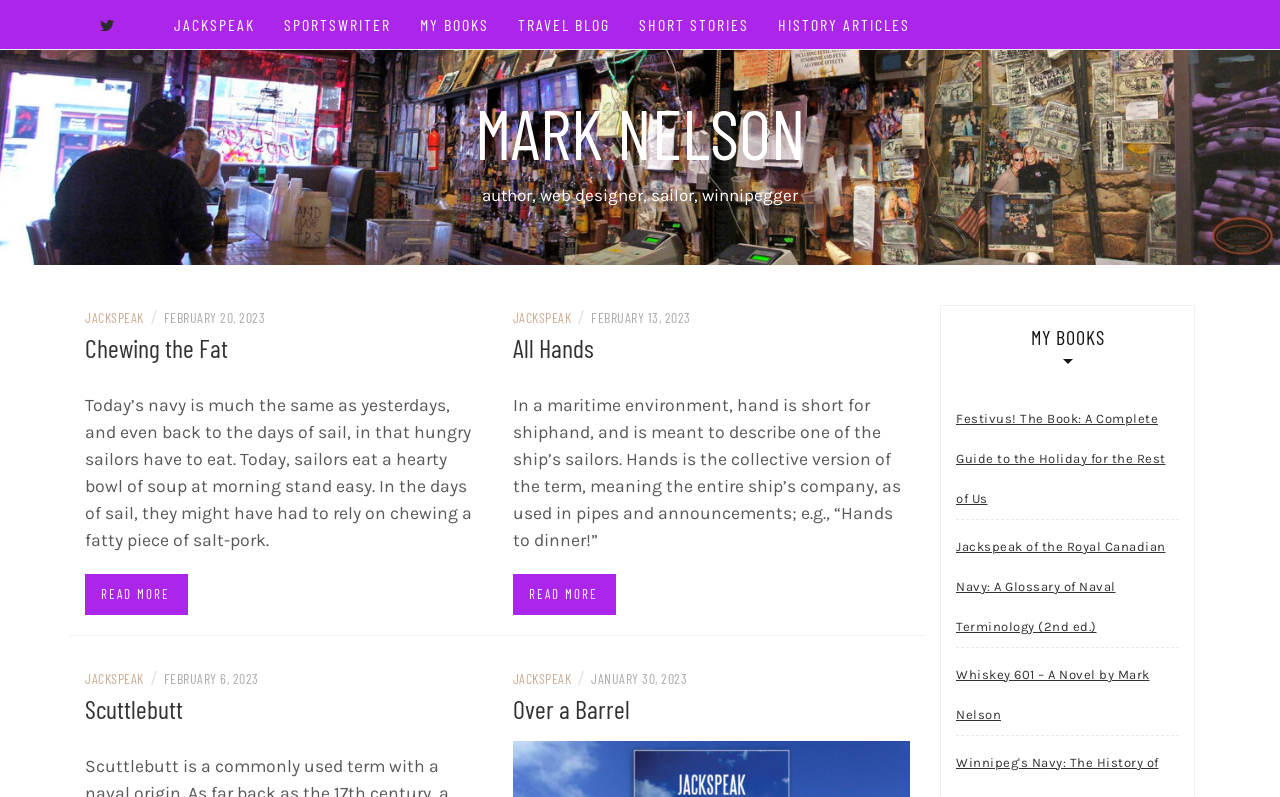Show the bounding box coordinates of the region that should be clicked to follow the instruction: "Check the latest post 'Scuttlebutt'."

[0.066, 0.867, 0.377, 0.911]